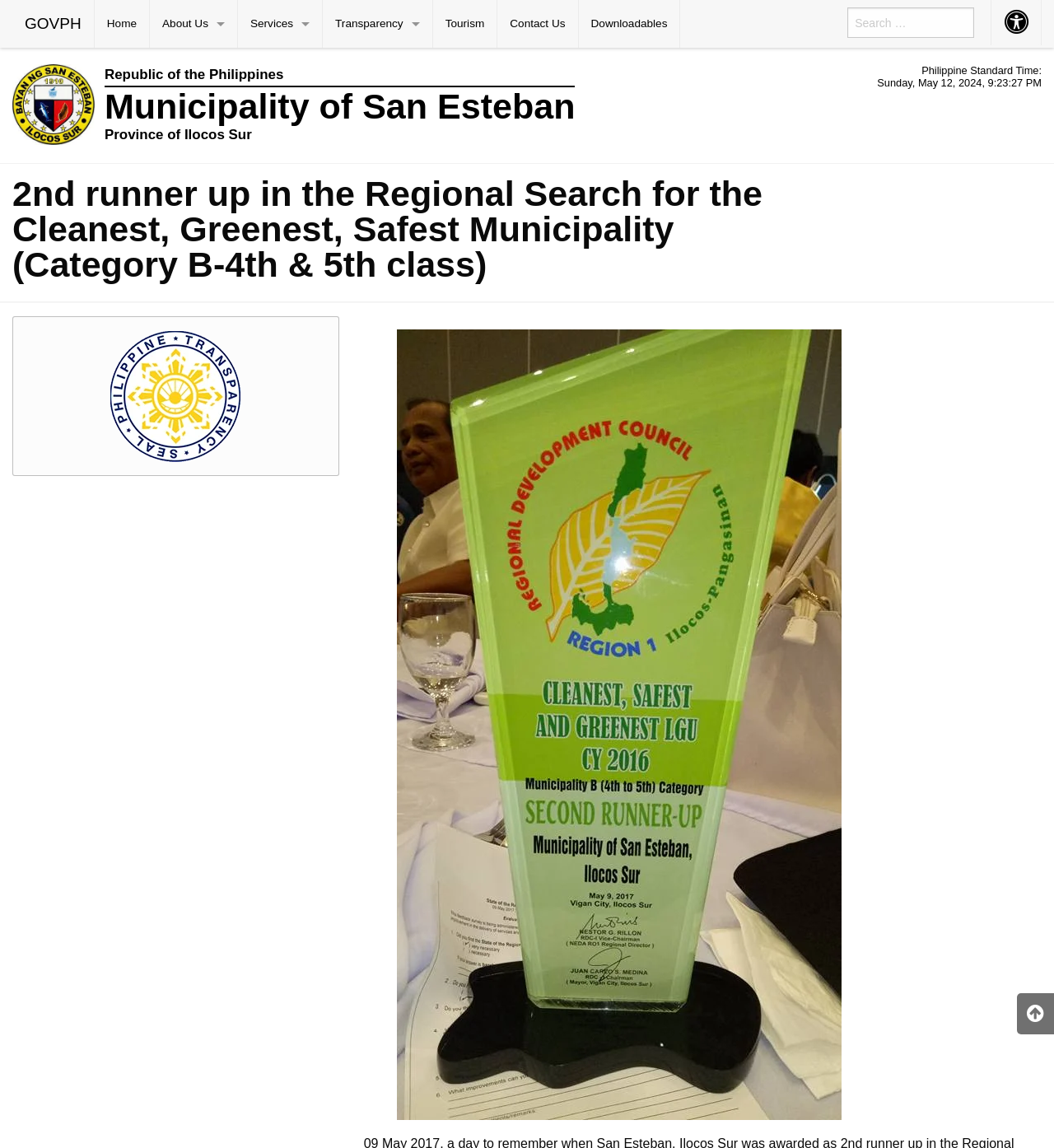Using the information shown in the image, answer the question with as much detail as possible: What is the name of the municipality?

The name of the municipality can be found in the official logo of the municipality, which is located at the top left corner of the webpage. The logo contains the text 'Municipality of San Esteban'.